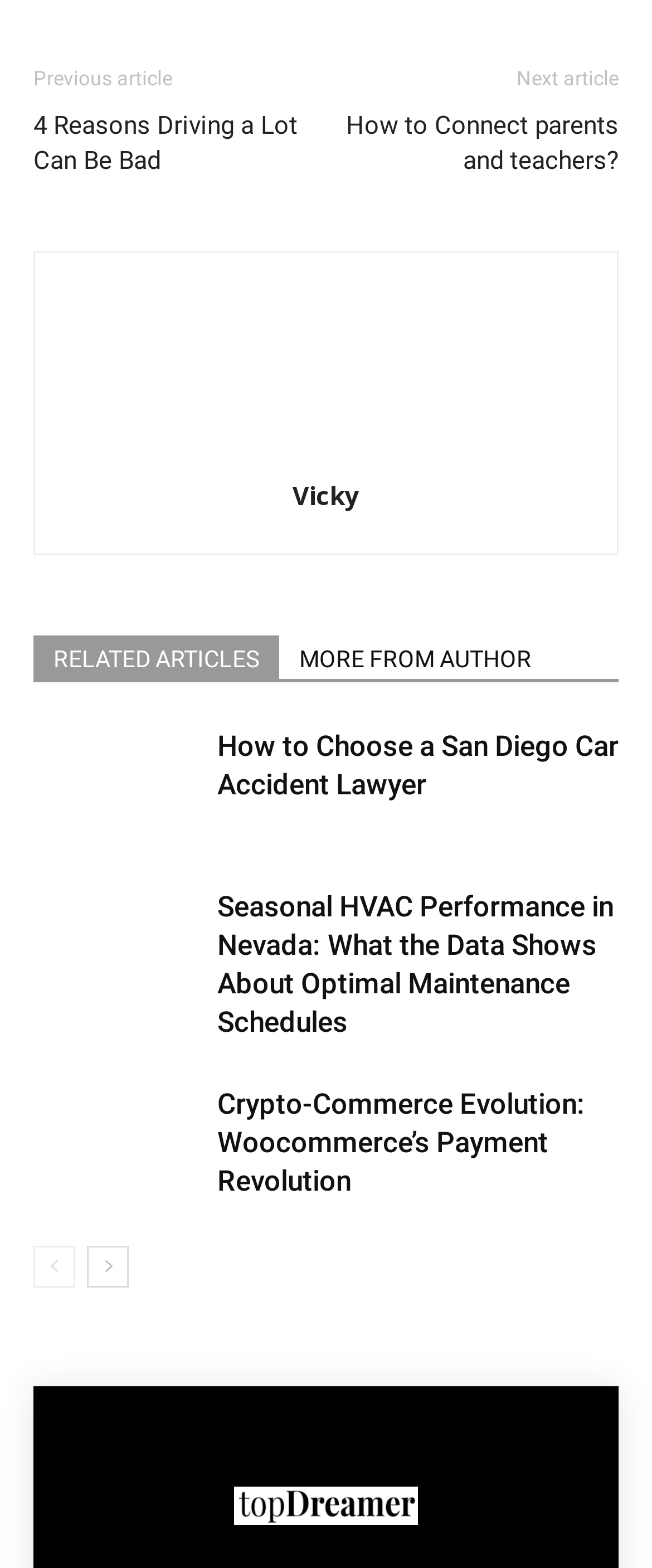Using the provided element description, identify the bounding box coordinates as (top-left x, top-left y, bottom-right x, bottom-right y). Ensure all values are between 0 and 1. Description: aria-label="prev-page"

[0.051, 0.794, 0.115, 0.821]